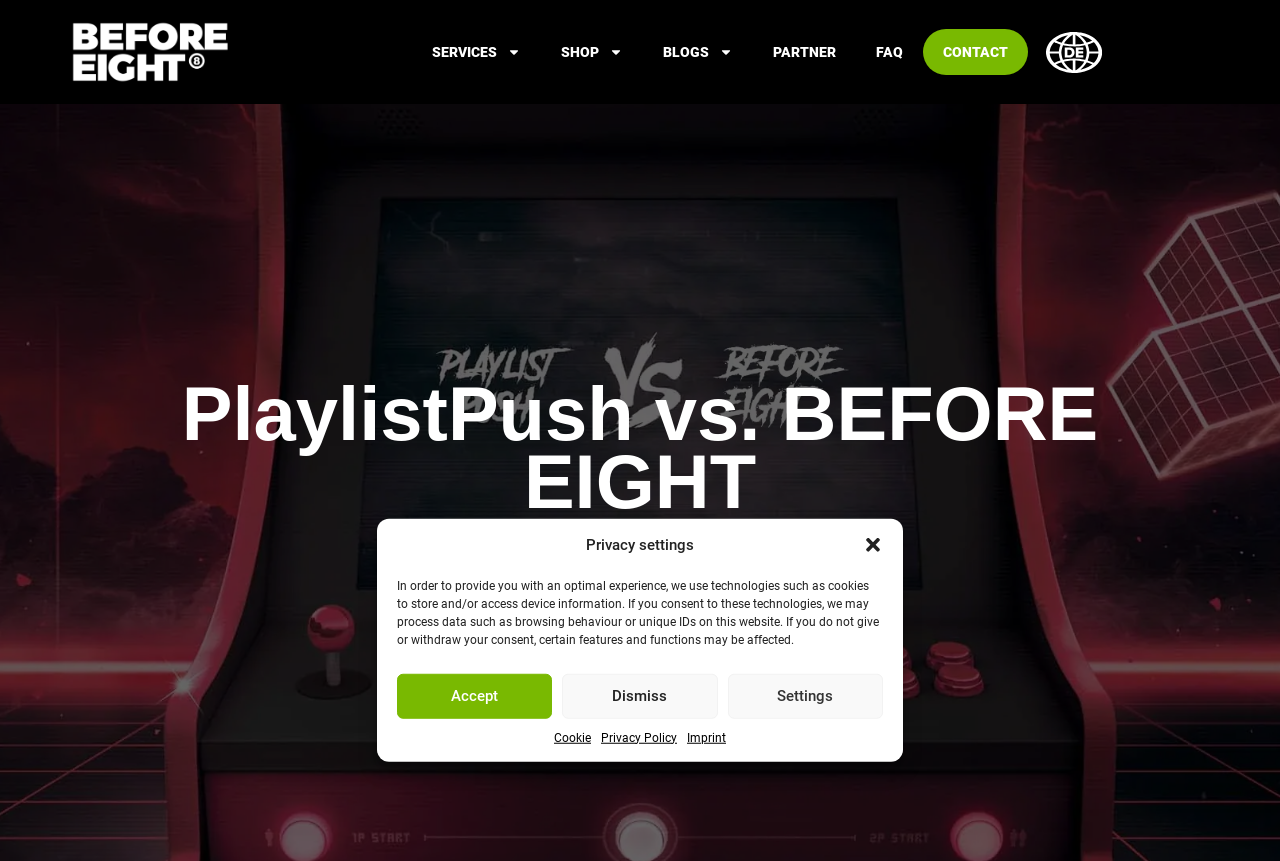Please give a one-word or short phrase response to the following question: 
How many links are there at the top of the page?

2